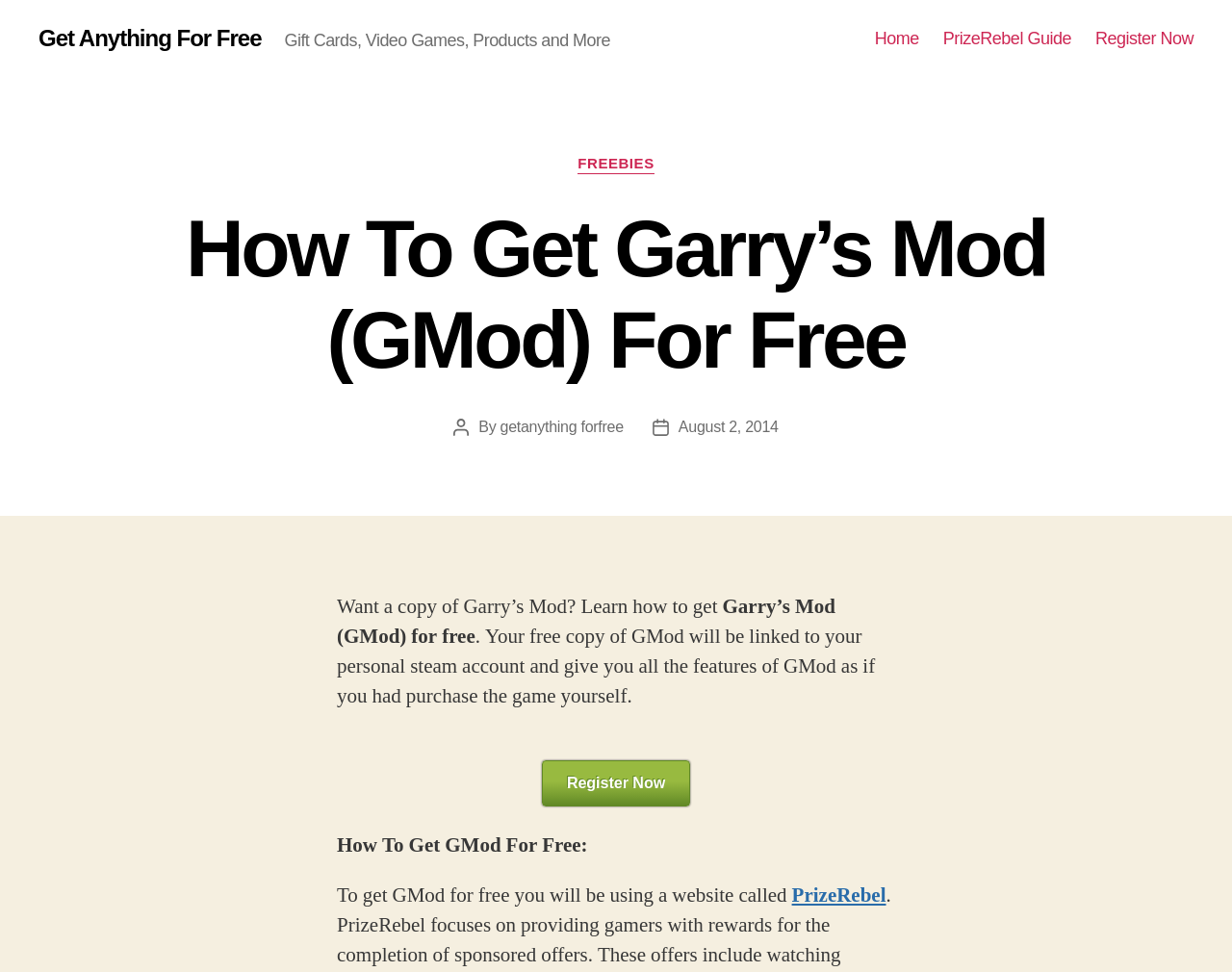Could you determine the bounding box coordinates of the clickable element to complete the instruction: "Navigate to the 'Home' page"? Provide the coordinates as four float numbers between 0 and 1, i.e., [left, top, right, bottom].

[0.71, 0.029, 0.746, 0.051]